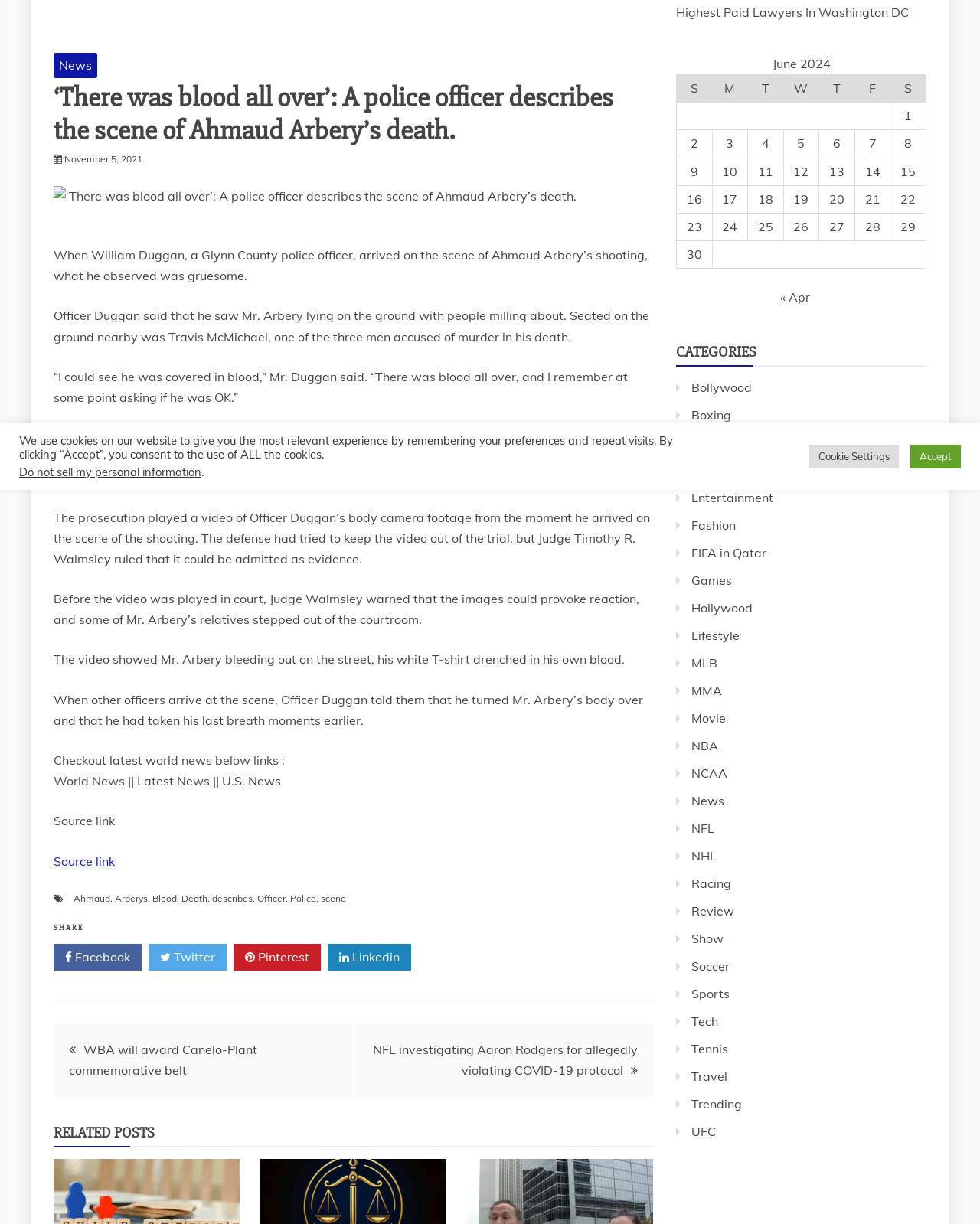Identify the bounding box for the element characterized by the following description: "FIFA in Qatar".

[0.705, 0.445, 0.782, 0.457]